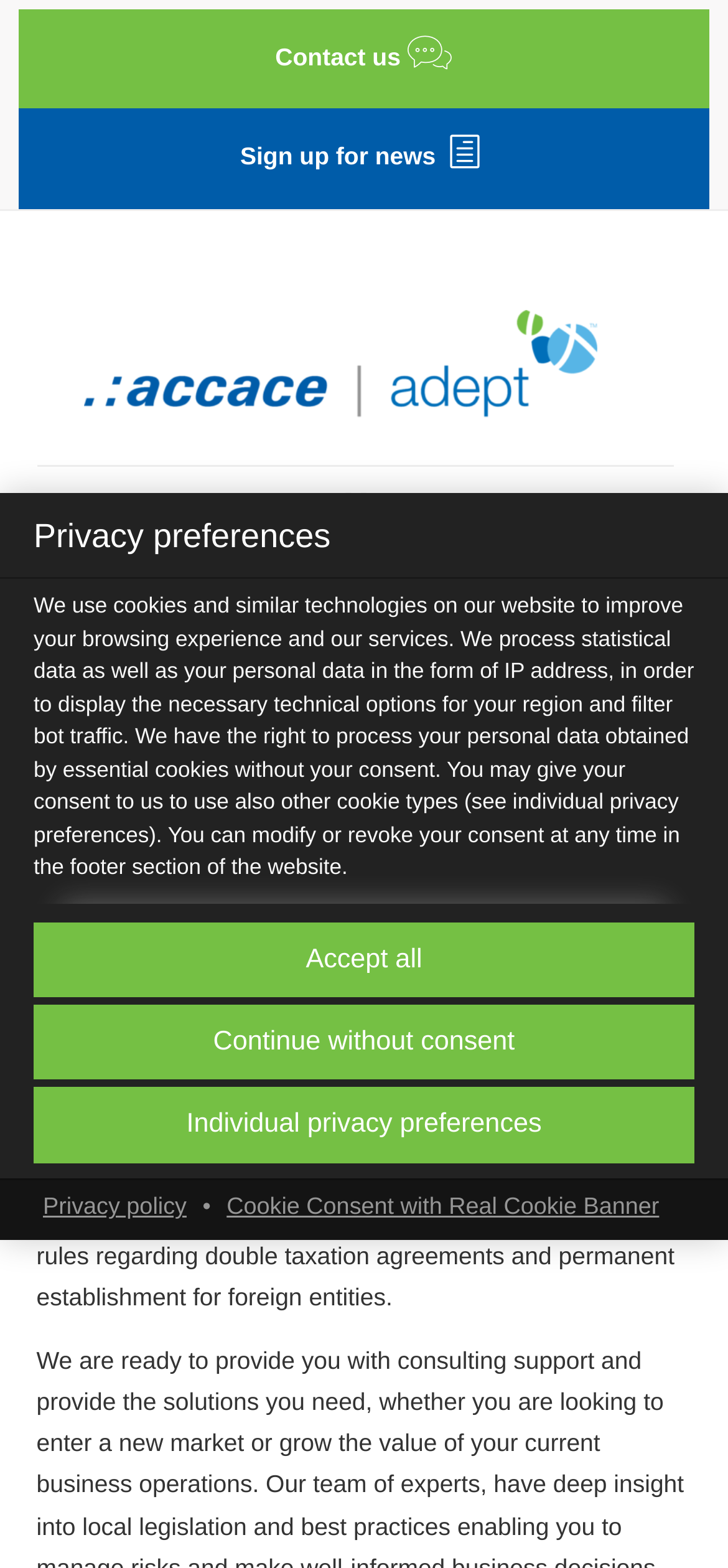Based on the element description: "Contact us", identify the bounding box coordinates for this UI element. The coordinates must be four float numbers between 0 and 1, listed as [left, top, right, bottom].

[0.026, 0.006, 0.974, 0.069]